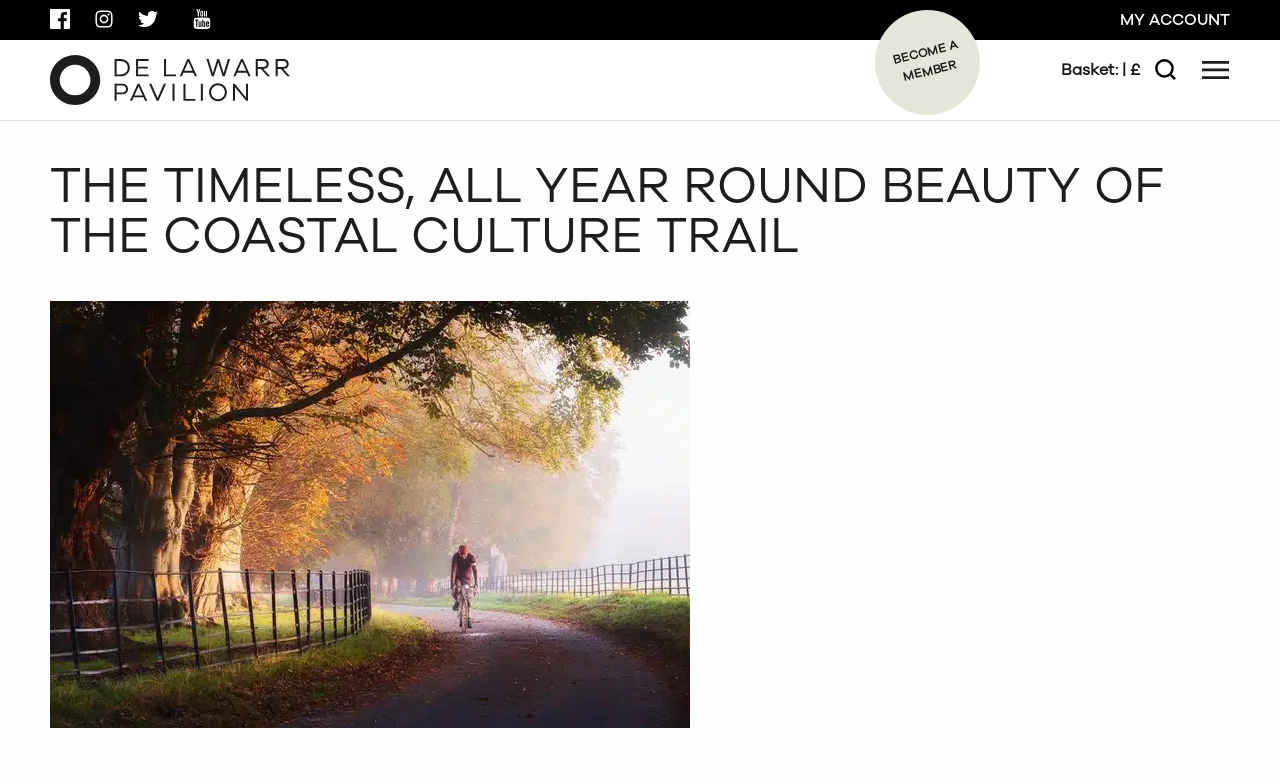Identify the text that serves as the heading for the webpage and generate it.

THE TIMELESS, ALL YEAR ROUND BEAUTY OF THE COASTAL CULTURE TRAIL